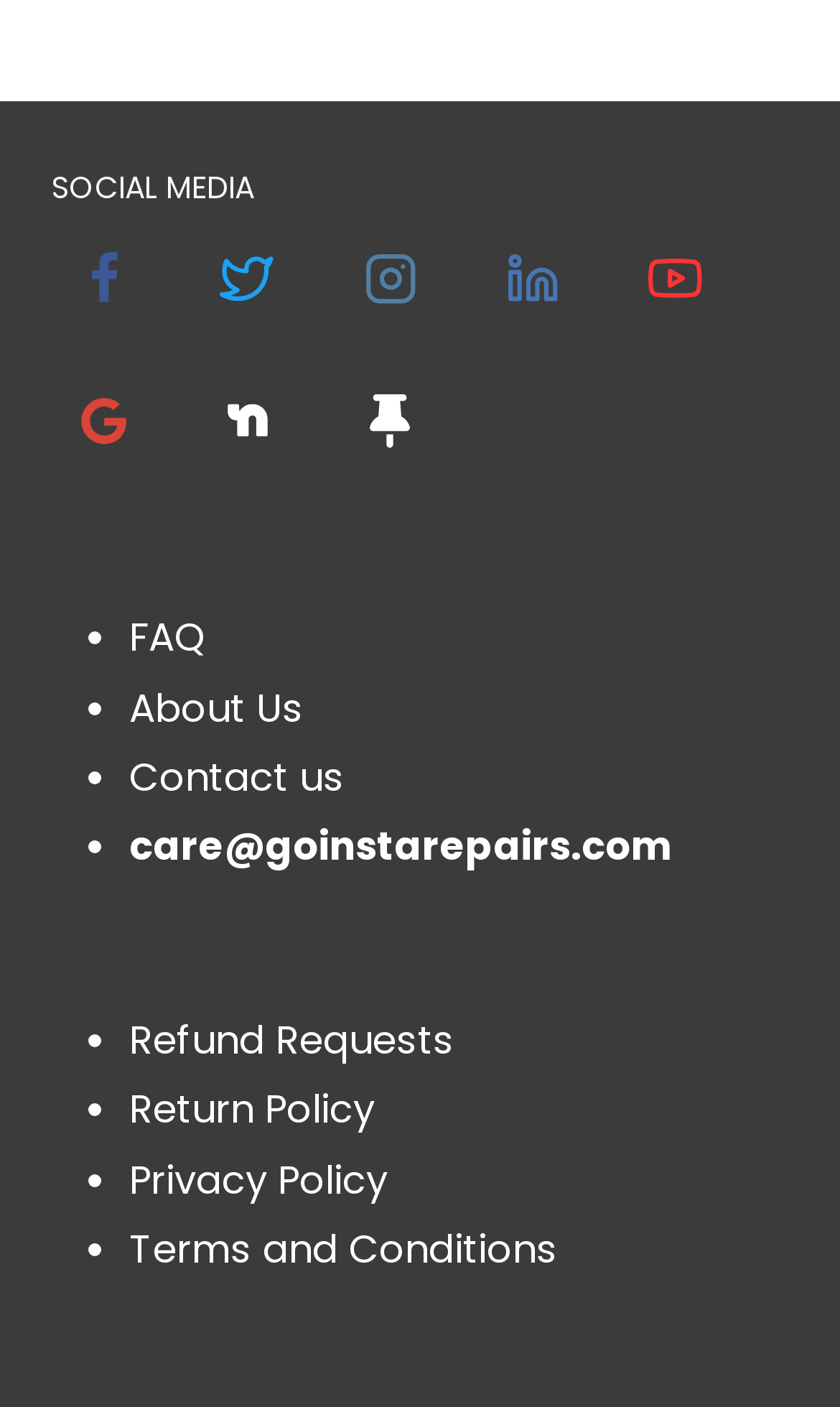Please mark the clickable region by giving the bounding box coordinates needed to complete this instruction: "Contact us".

[0.154, 0.533, 0.41, 0.571]